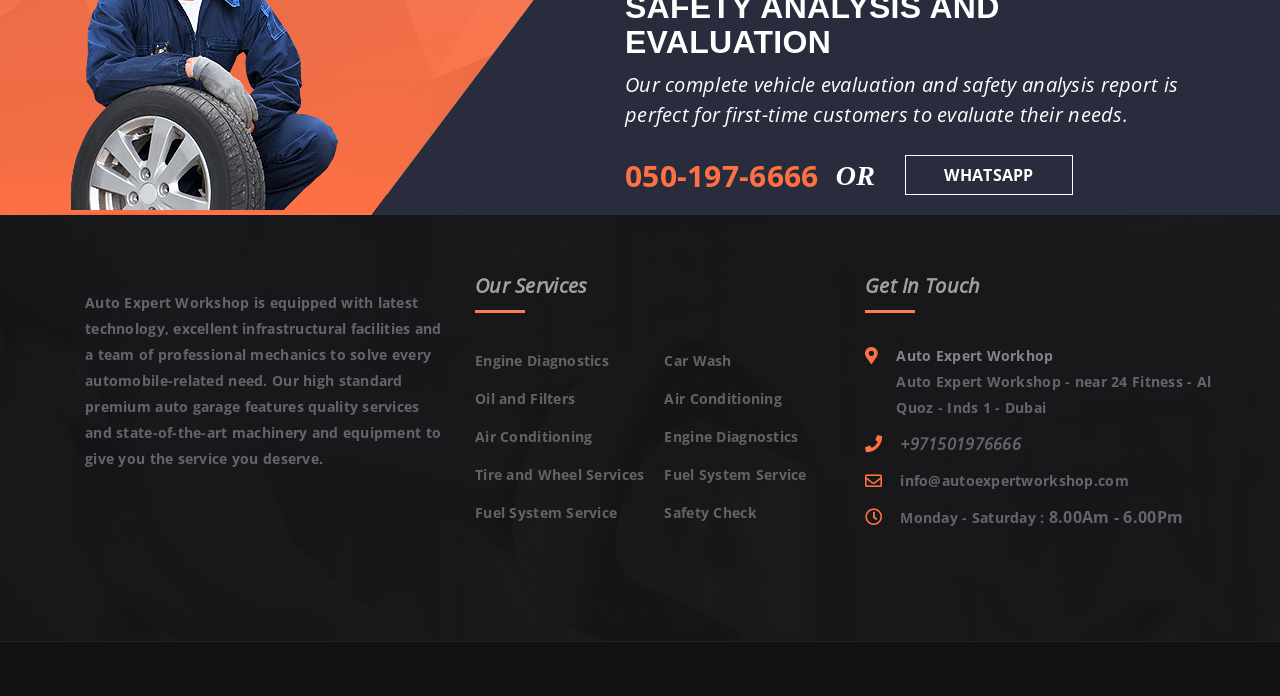Answer the following query concisely with a single word or phrase:
What is the phone number to contact Auto Expert Workshop?

050-197-6666